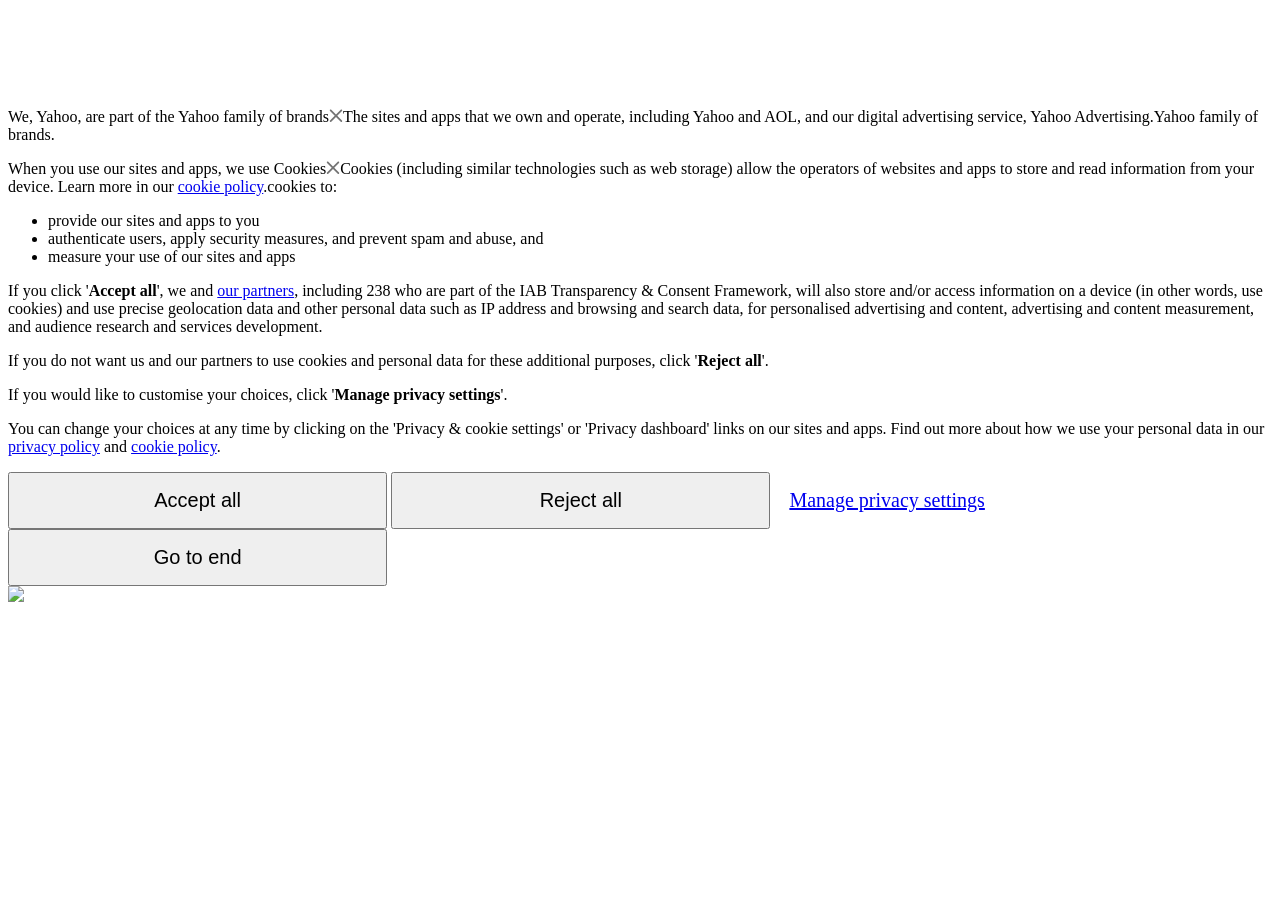Please indicate the bounding box coordinates of the element's region to be clicked to achieve the instruction: "Click the 'Accept all' button". Provide the coordinates as four float numbers between 0 and 1, i.e., [left, top, right, bottom].

[0.069, 0.313, 0.122, 0.332]